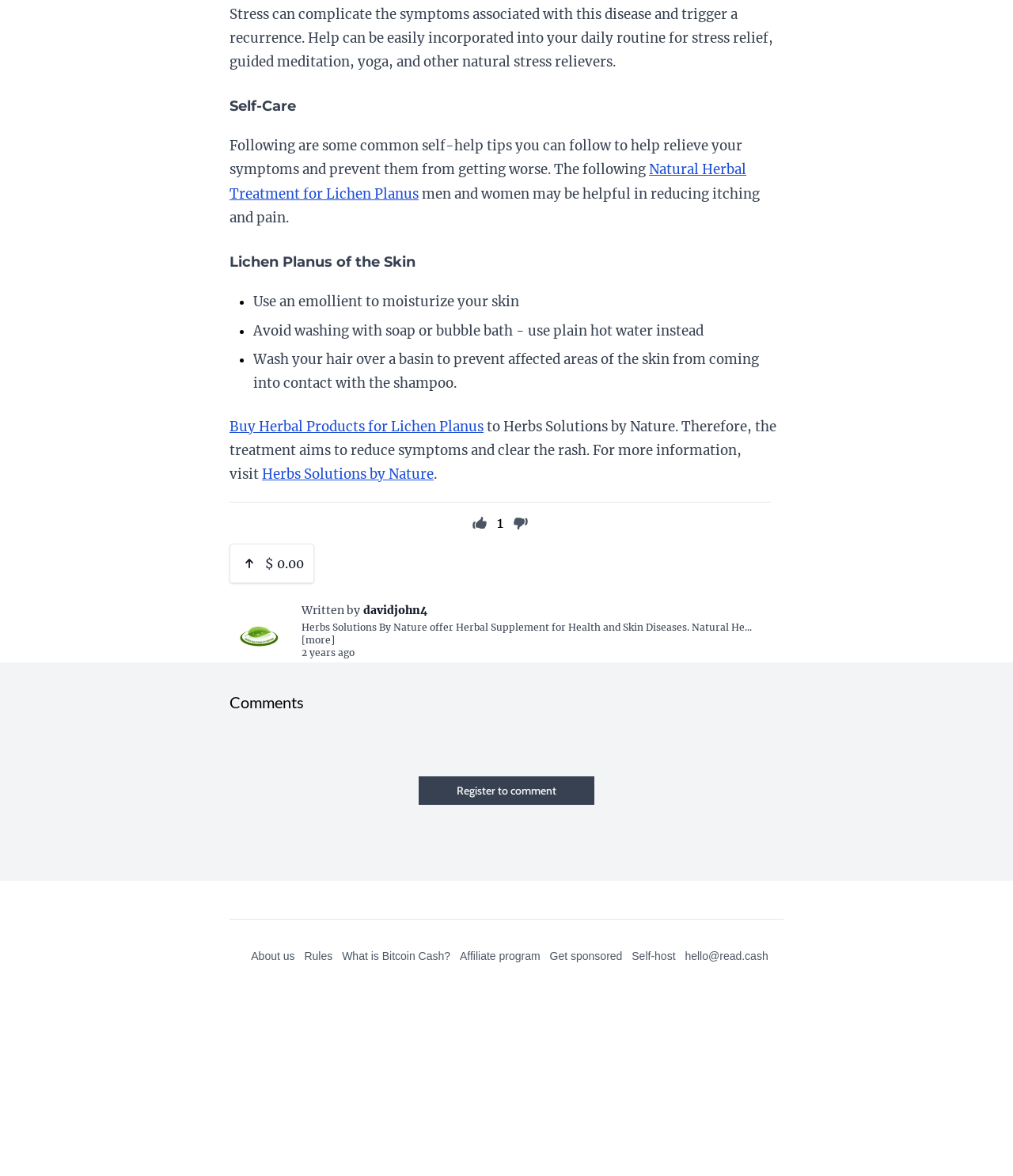What is the author of the article?
Utilize the information in the image to give a detailed answer to the question.

The author of the article is davidjohn4, as indicated by the text 'Written by davidjohn4' and the accompanying avatar image.